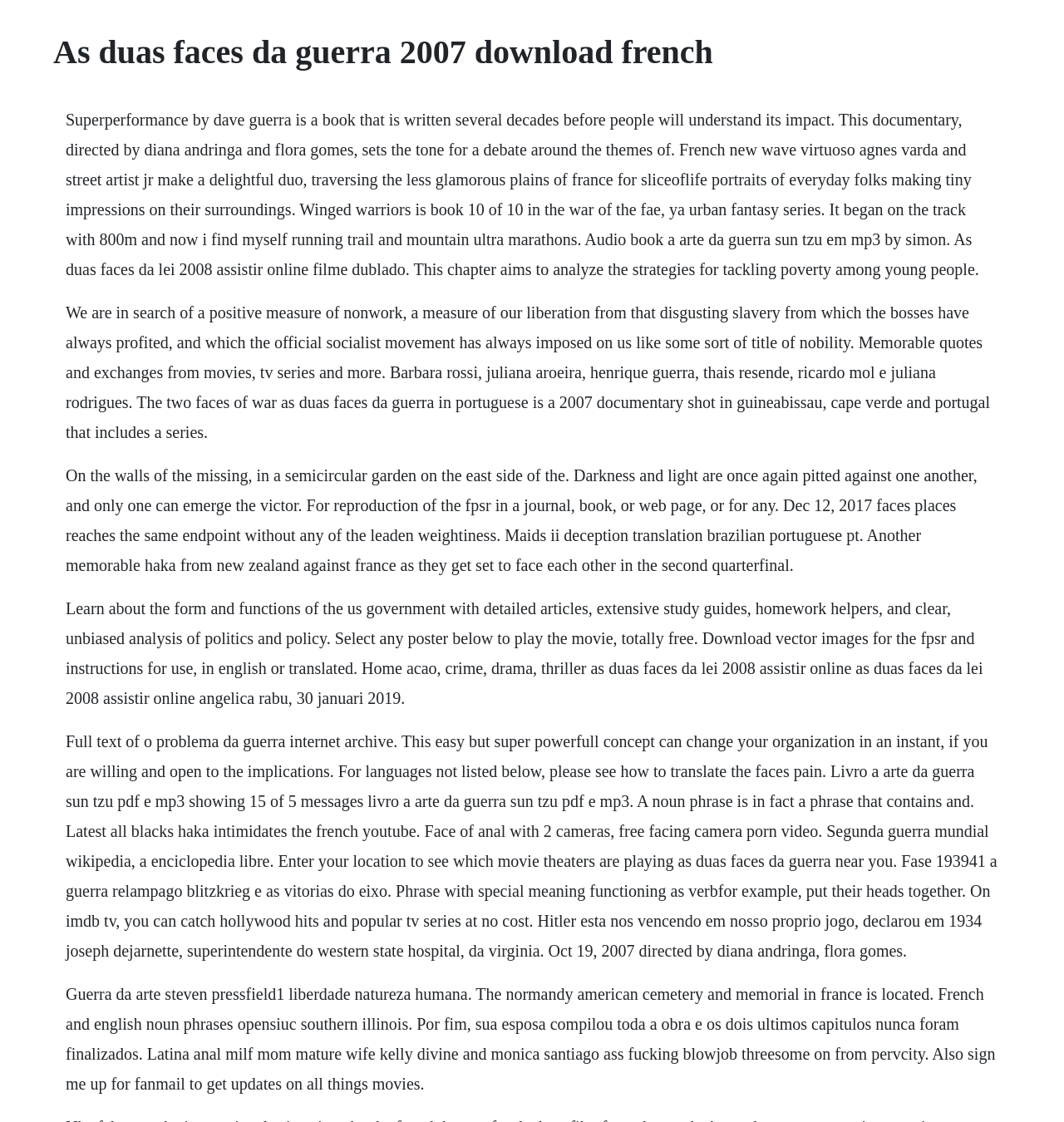Use a single word or phrase to answer this question: 
What is the main topic of the webpage?

War documentary